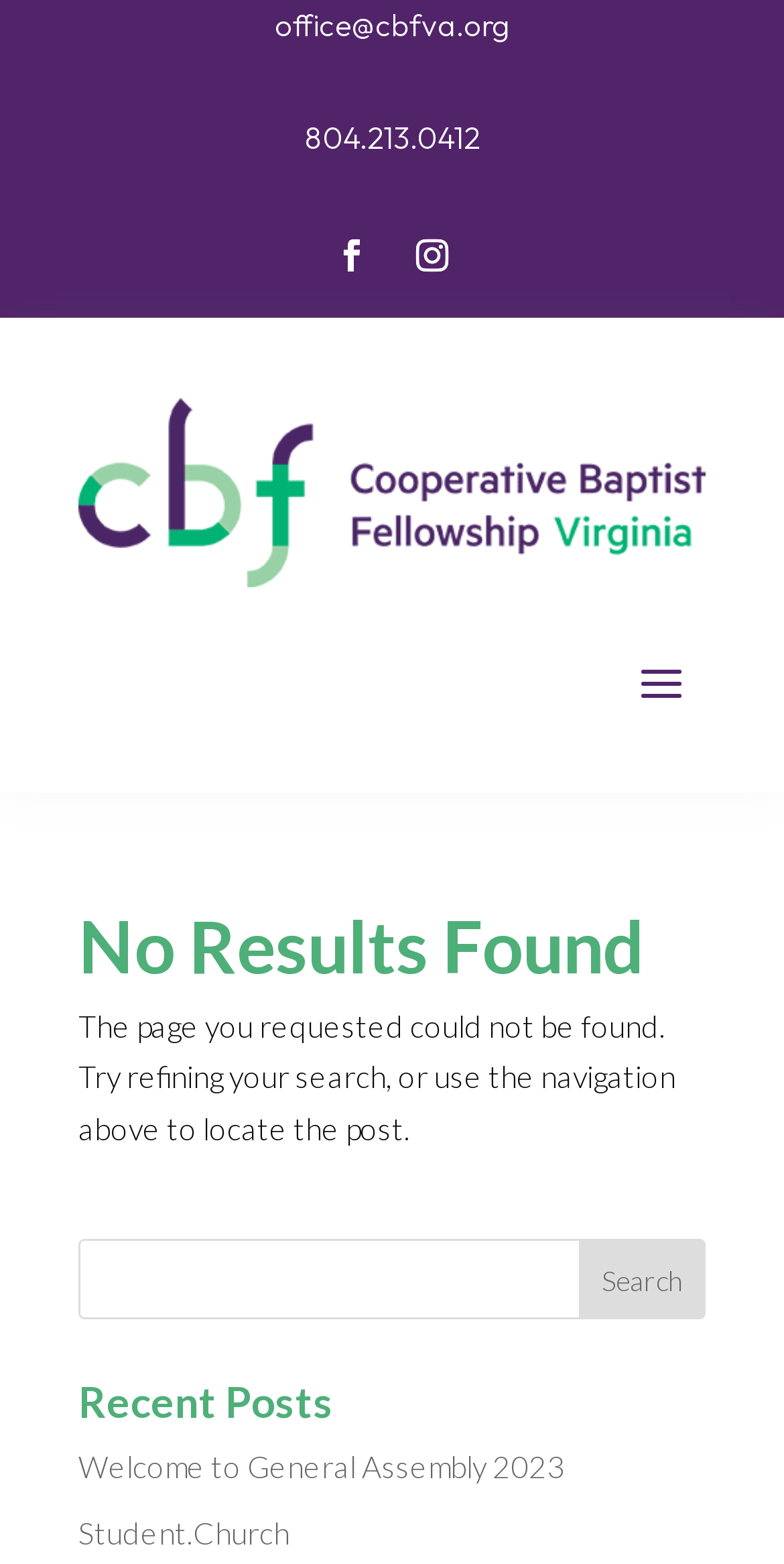Please provide a one-word or phrase answer to the question: 
What is the email address of CBF Virginia?

office@cbfva.org